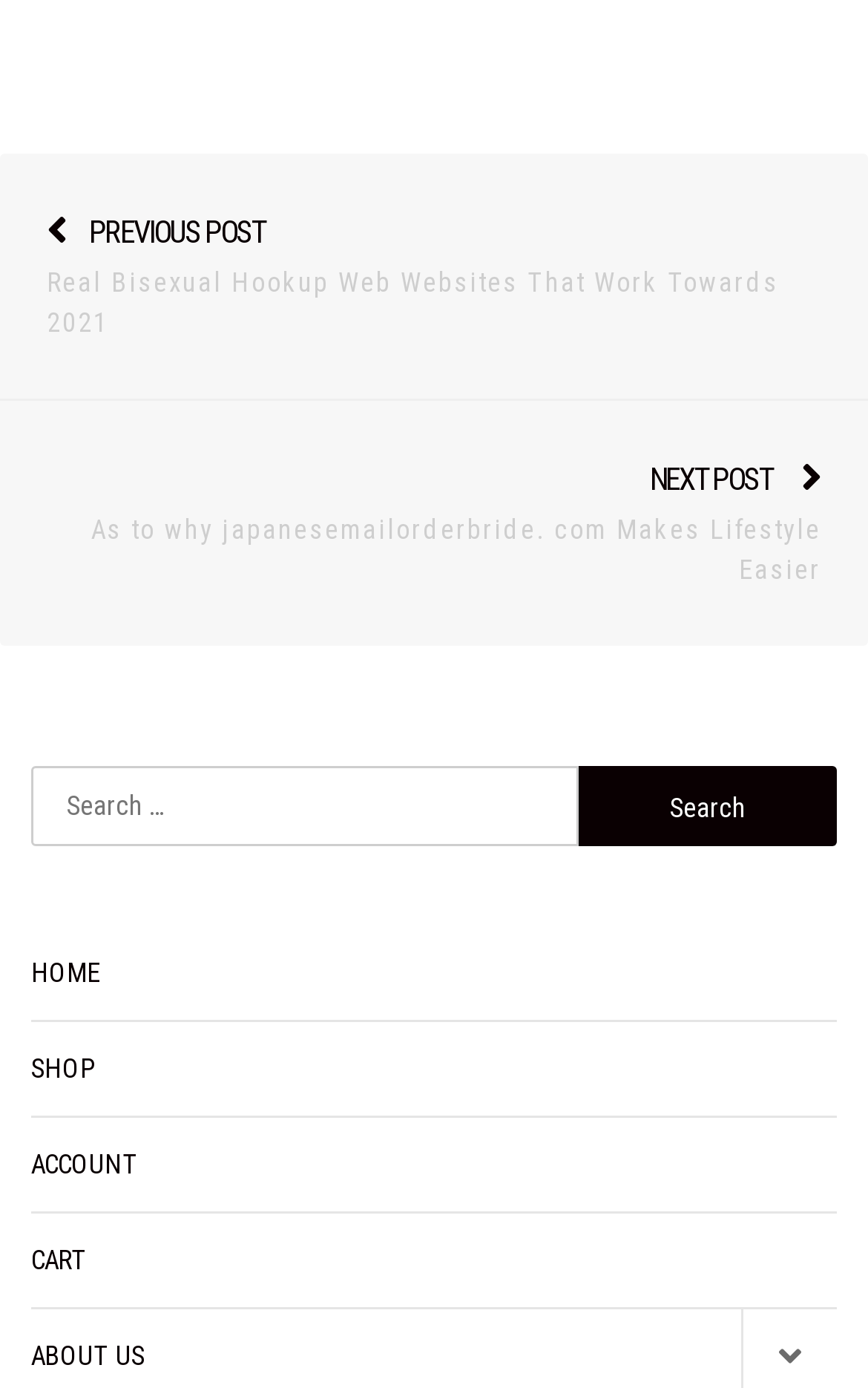What is the first navigation link? Look at the image and give a one-word or short phrase answer.

Previous post